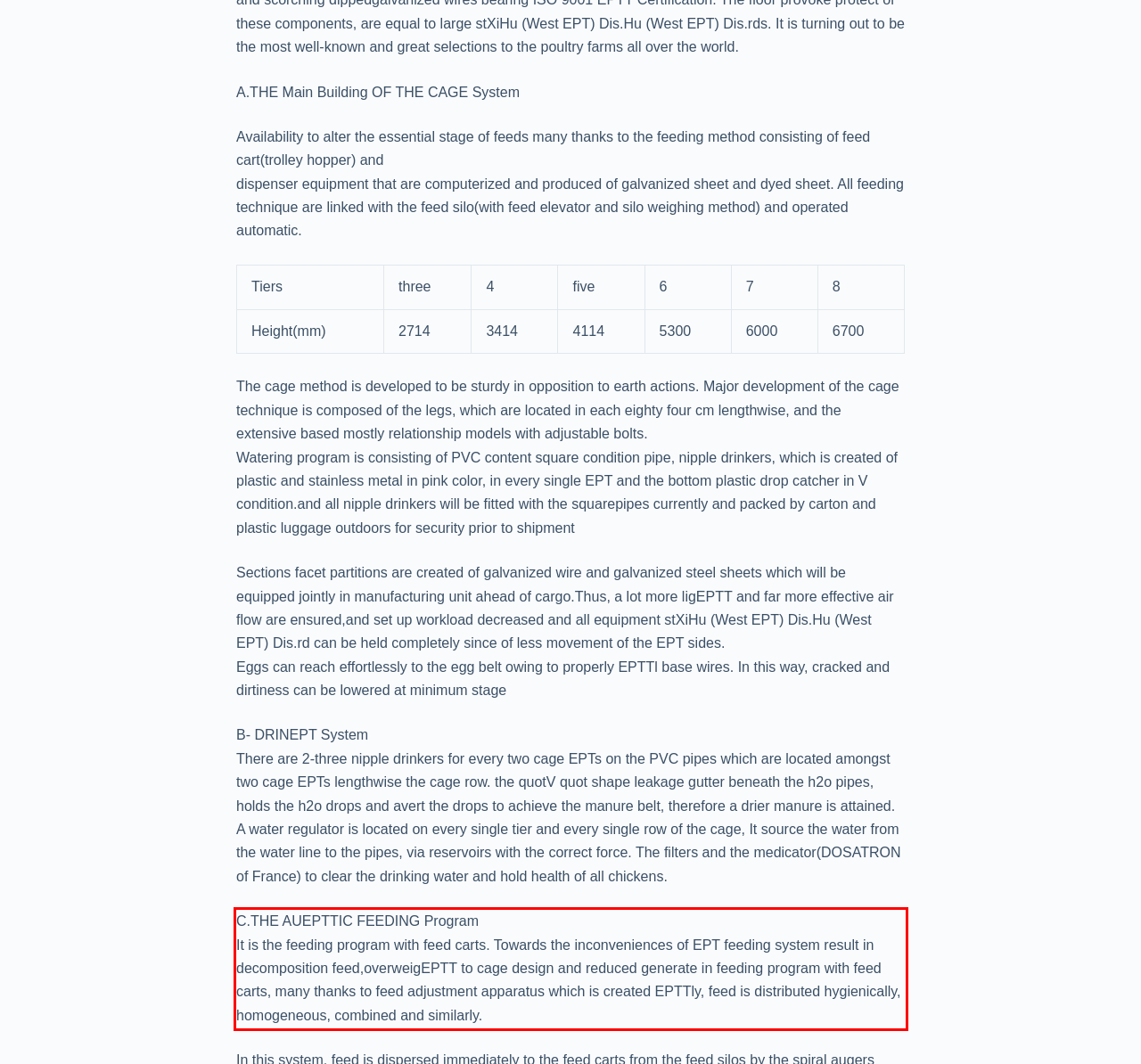Review the webpage screenshot provided, and perform OCR to extract the text from the red bounding box.

C.THE AUEPTTIC FEEDING Program It is the feeding program with feed carts. Towards the inconveniences of EPT feeding system result in decomposition feed,overweigEPTT to cage design and reduced generate in feeding program with feed carts, many thanks to feed adjustment apparatus which is created EPTTly, feed is distributed hygienically, homogeneous, combined and similarly.